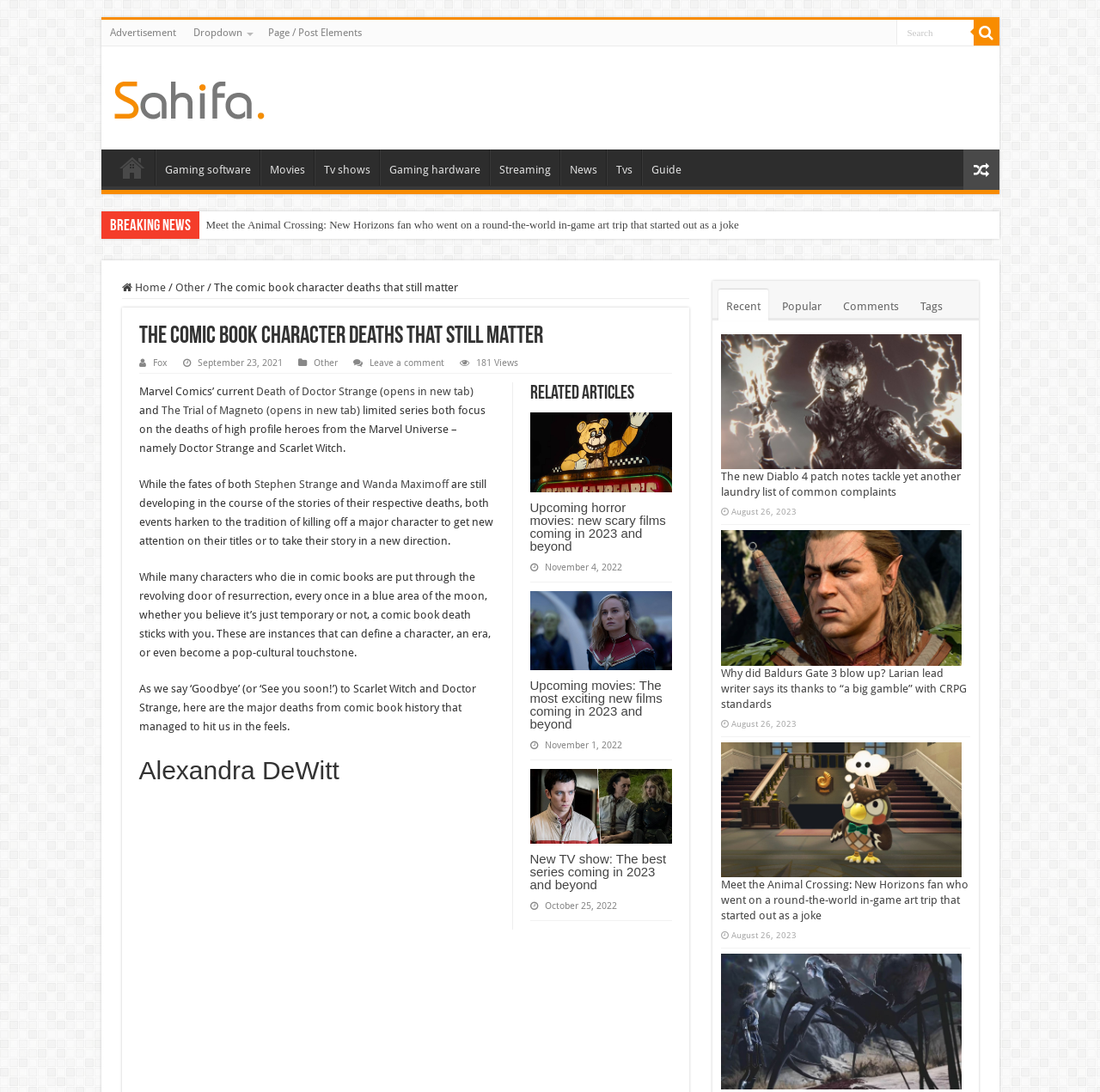What is the name of the comic book character whose death is mentioned?
Based on the image, answer the question with as much detail as possible.

I read the article and found that the death of Doctor Strange is mentioned, which is a comic book character.